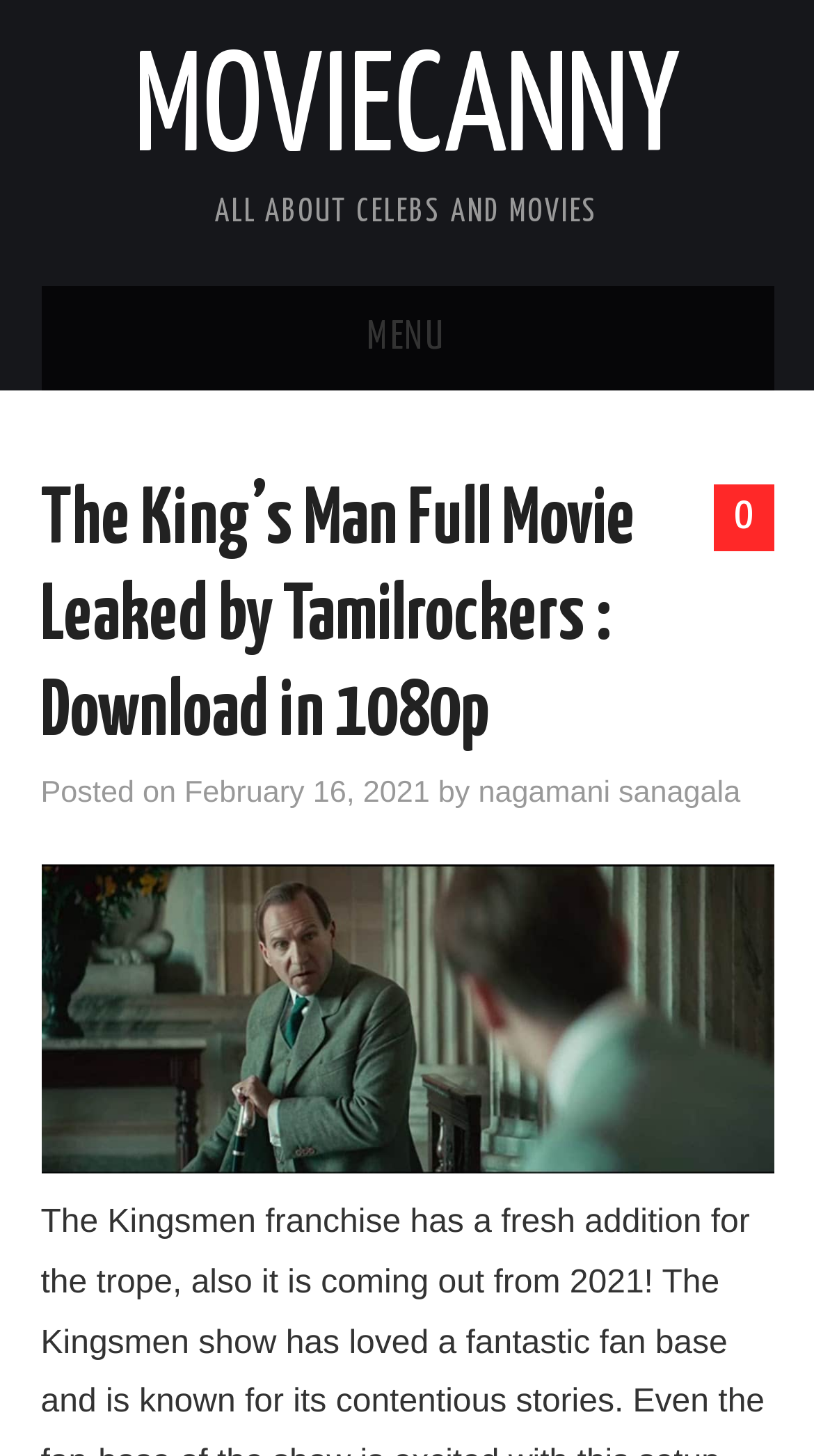Given the following UI element description: "Moviecanny", find the bounding box coordinates in the webpage screenshot.

[0.164, 0.032, 0.836, 0.123]